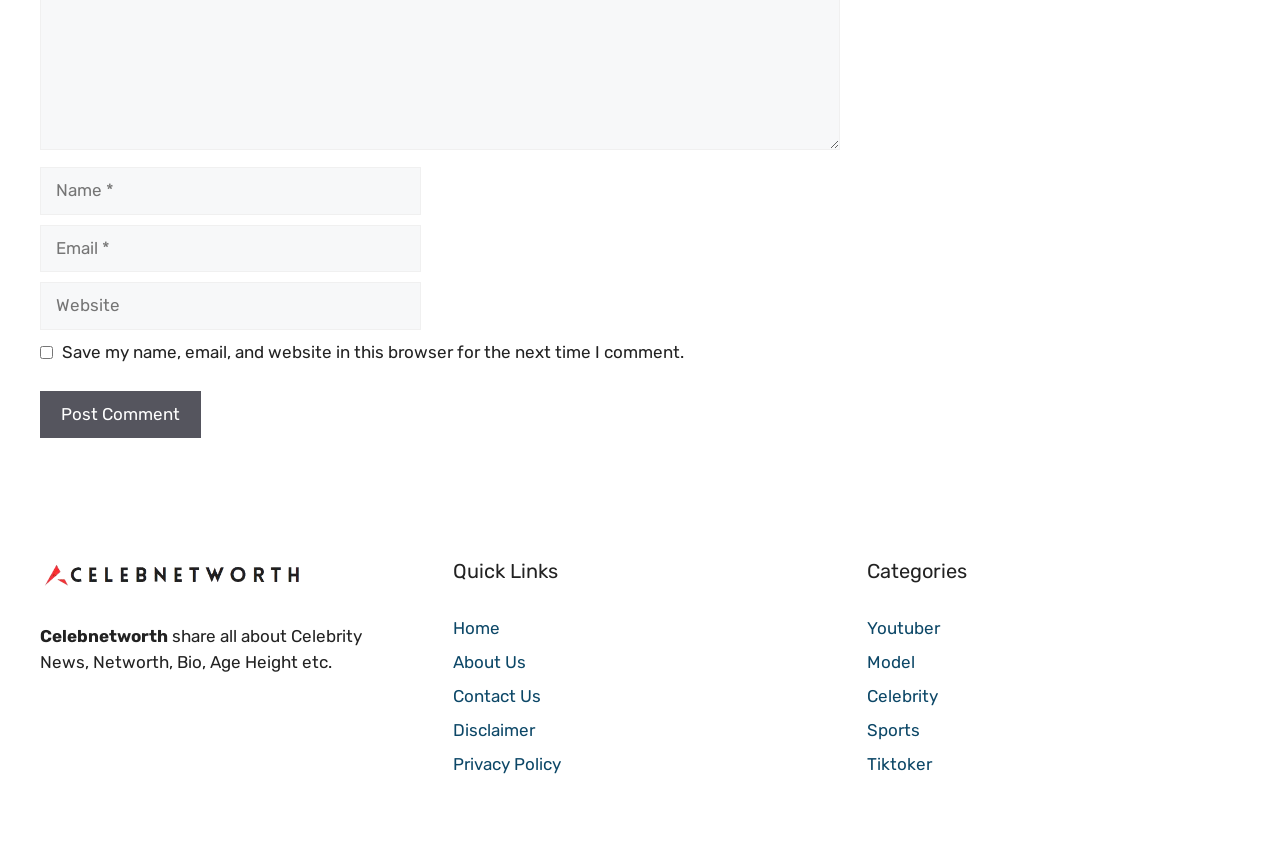What is the name of the website?
Using the image as a reference, answer the question in detail.

The name of the website is displayed in the top-right part of the webpage as 'Celebnetworth', along with a tagline that describes the website's content.